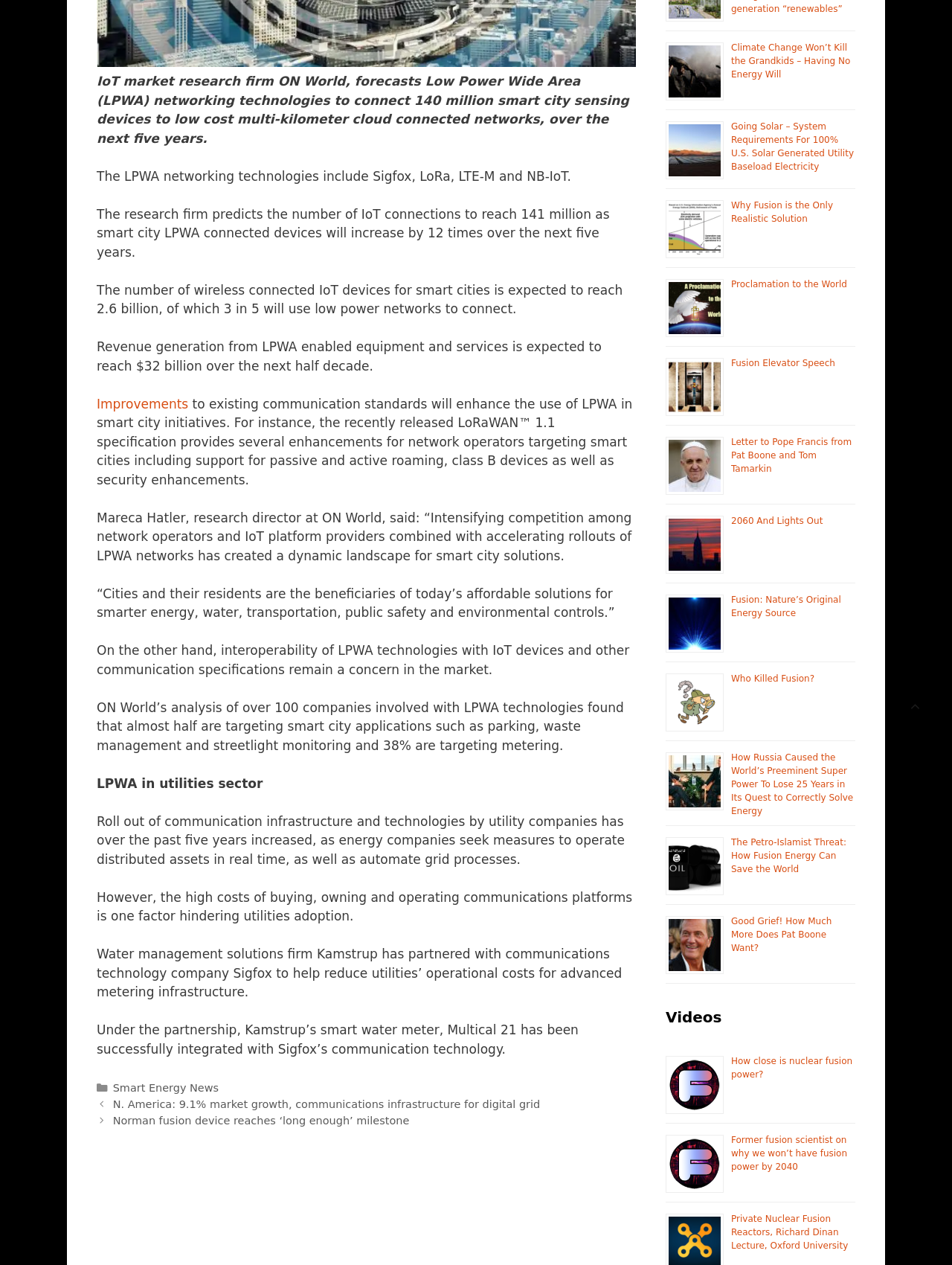Pinpoint the bounding box coordinates of the area that must be clicked to complete this instruction: "View 'Smart Energy News'".

[0.118, 0.856, 0.23, 0.865]